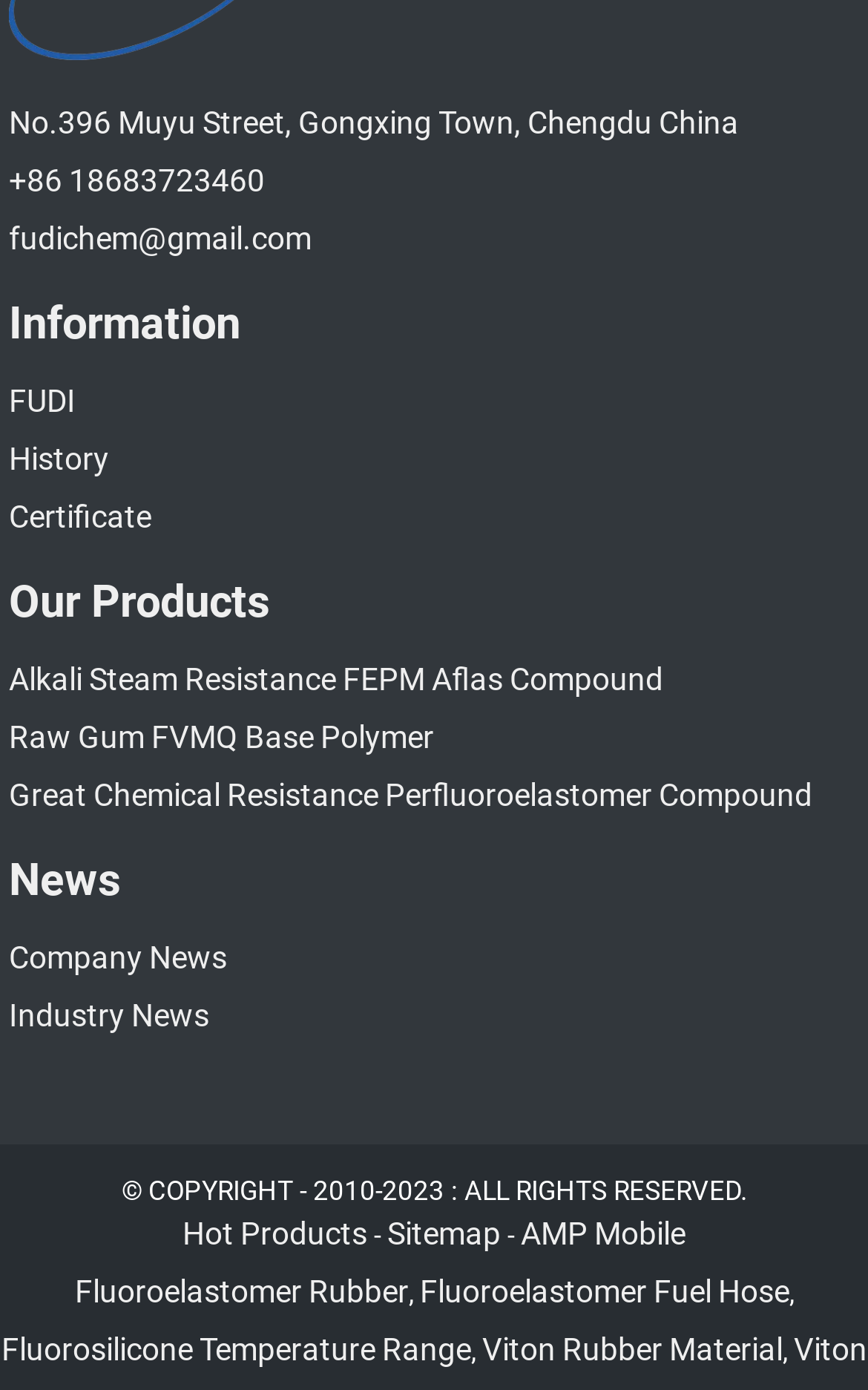Locate the UI element described by Raw Gum FVMQ Base Polymer in the provided webpage screenshot. Return the bounding box coordinates in the format (top-left x, top-left y, bottom-right x, bottom-right y), ensuring all values are between 0 and 1.

[0.01, 0.509, 0.5, 0.551]